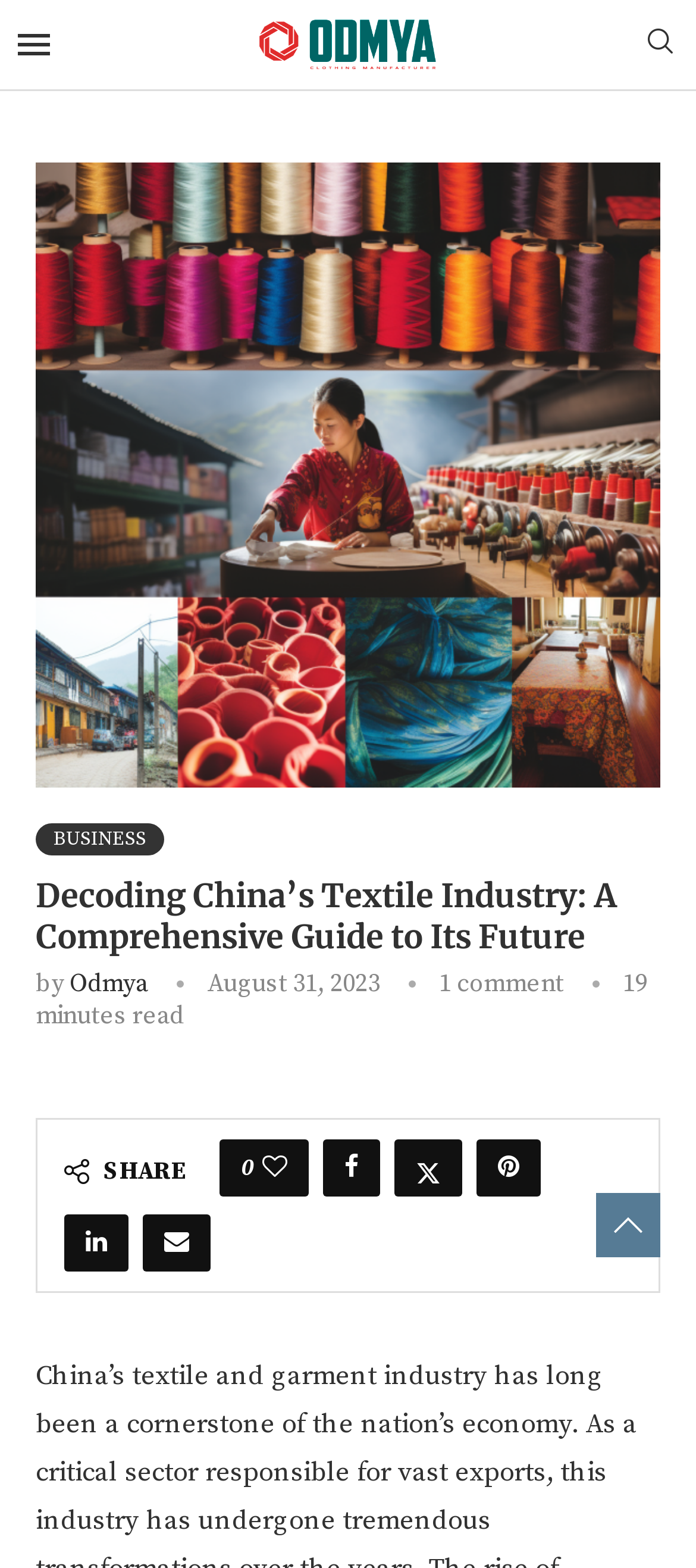Extract the bounding box of the UI element described as: "parent_node: BUSINESS".

[0.051, 0.104, 0.949, 0.502]